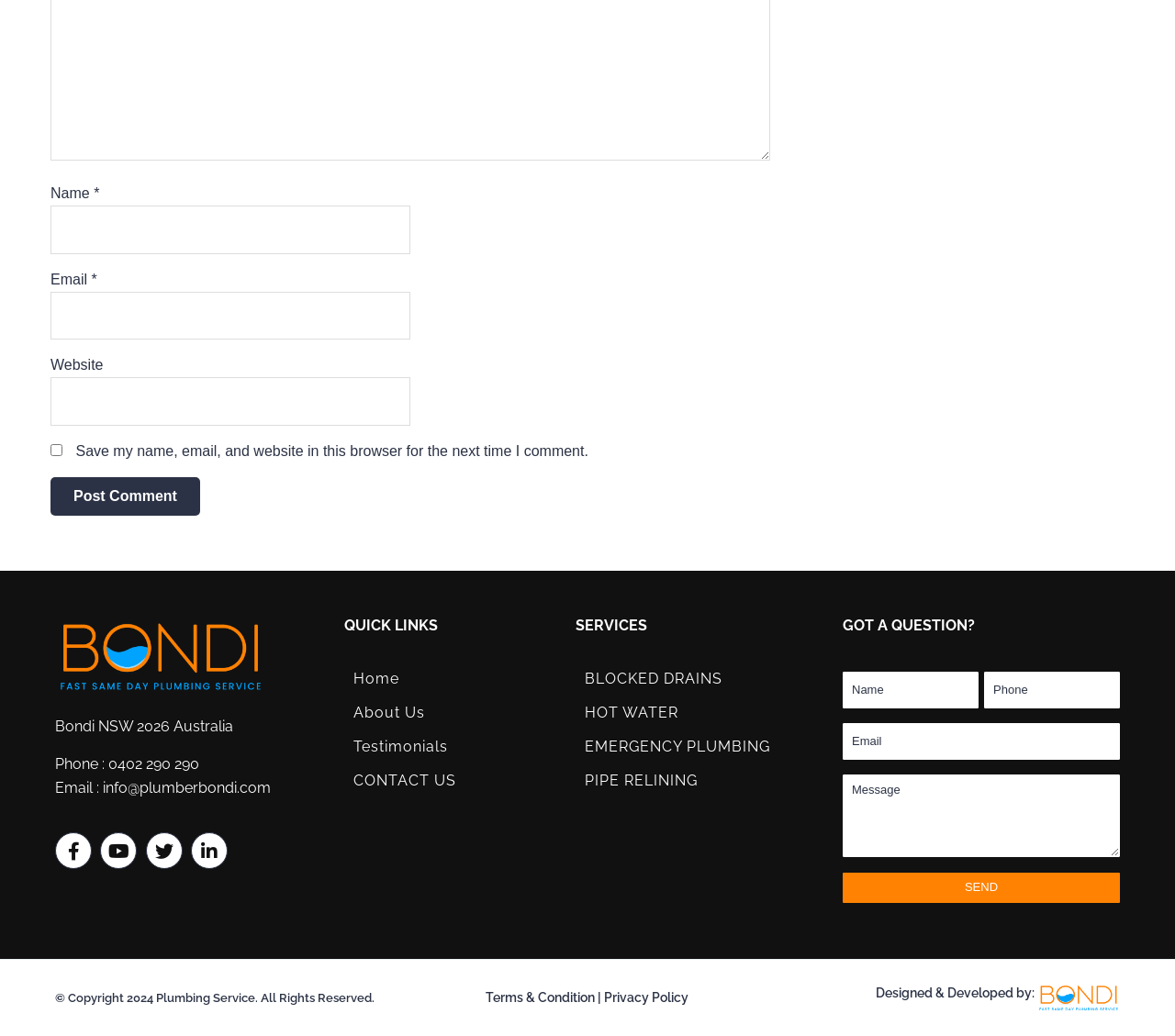Utilize the details in the image to thoroughly answer the following question: What is the purpose of the checkbox?

The checkbox is located below the comment form, and its label is 'Save my name, email, and website in this browser for the next time I comment.'. This suggests that the purpose of the checkbox is to save the commenter's information for future comments.